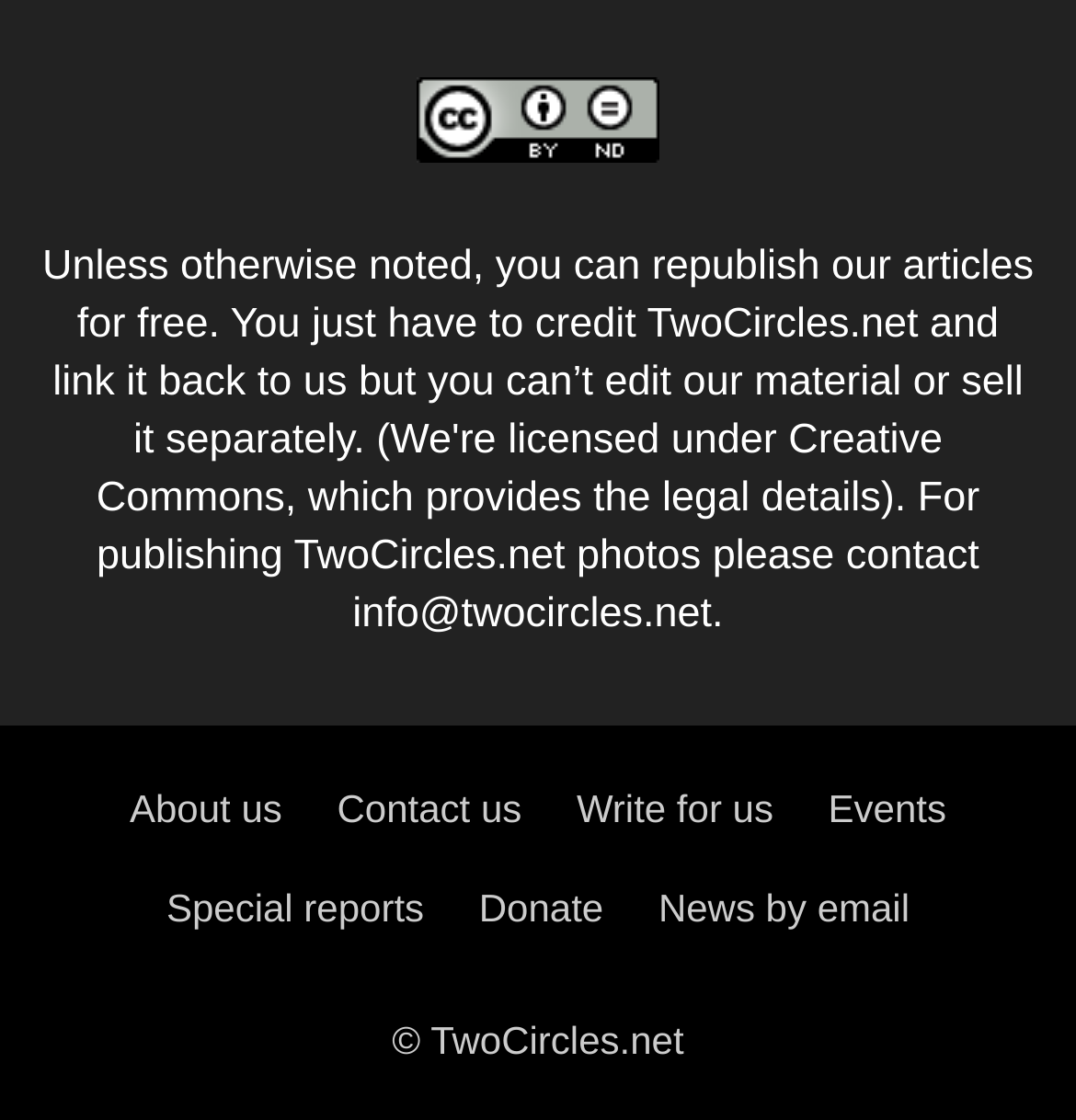Respond to the following query with just one word or a short phrase: 
What is the copyright information?

TwoCircles.net